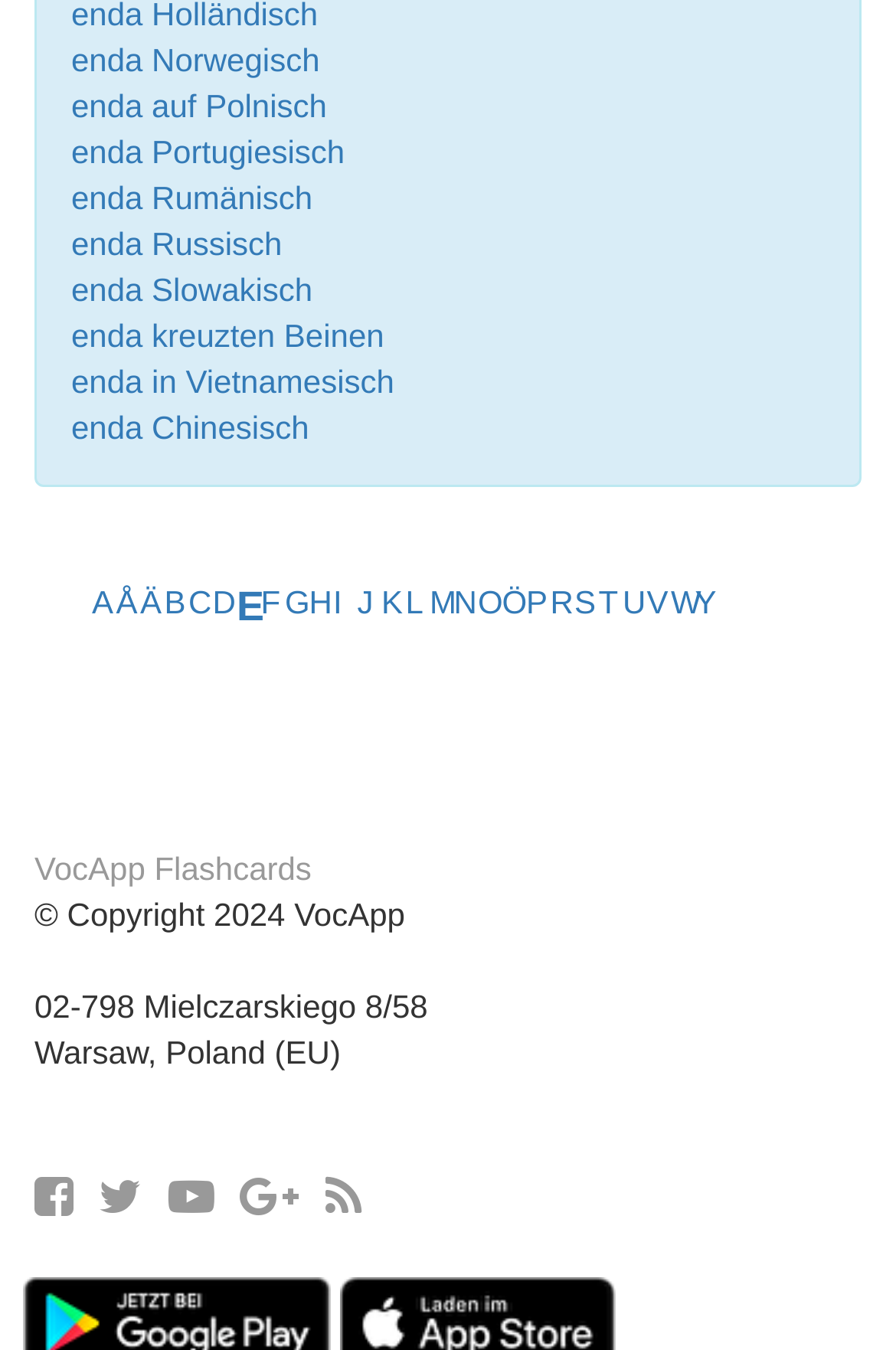Provide the bounding box coordinates of the section that needs to be clicked to accomplish the following instruction: "Click on the VocApp Flashcards link."

[0.038, 0.629, 0.348, 0.656]